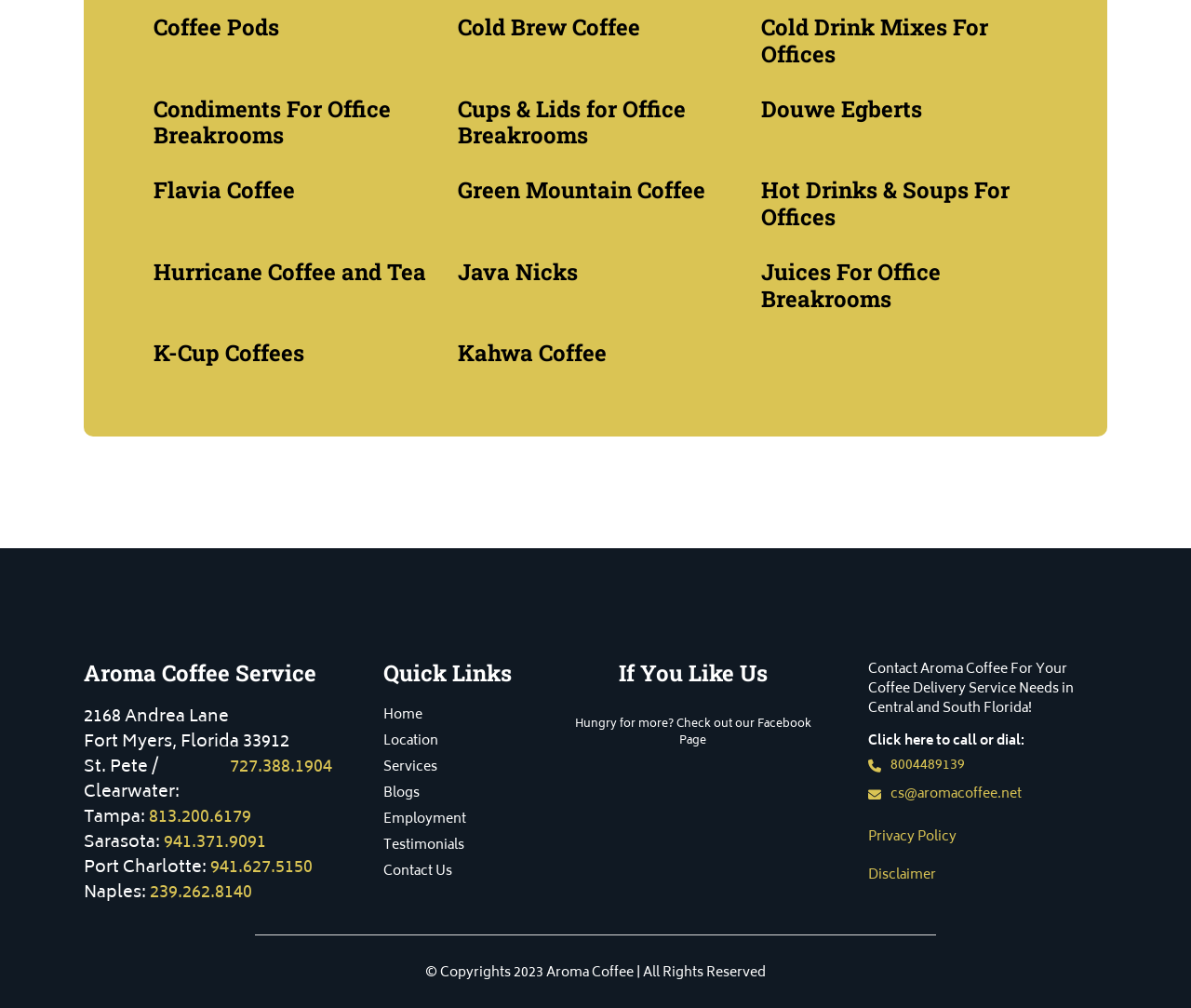Can you specify the bounding box coordinates of the area that needs to be clicked to fulfill the following instruction: "Contact Us"?

[0.322, 0.855, 0.434, 0.874]